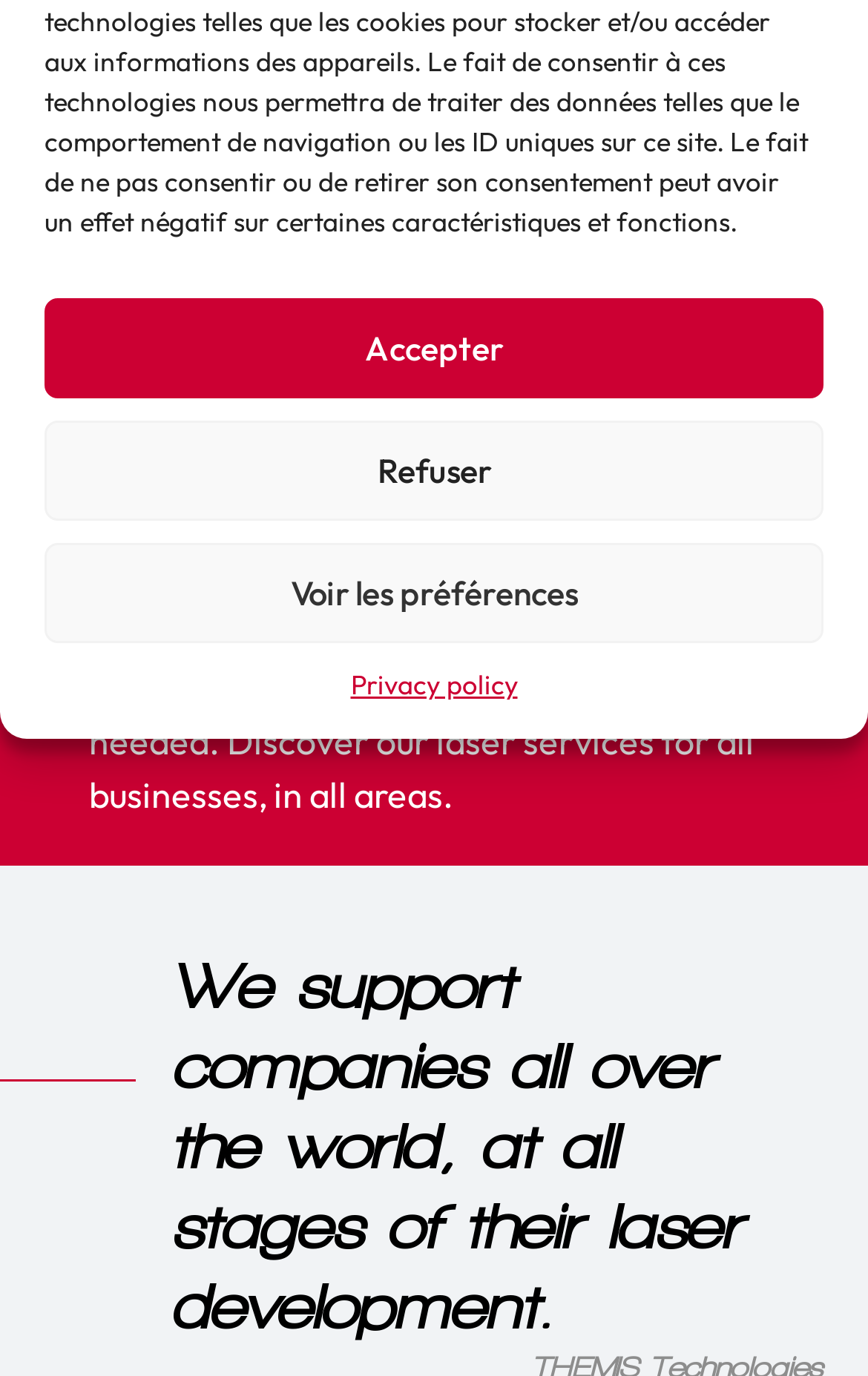Find the bounding box of the element with the following description: "Privacy policy". The coordinates must be four float numbers between 0 and 1, formatted as [left, top, right, bottom].

[0.404, 0.484, 0.596, 0.513]